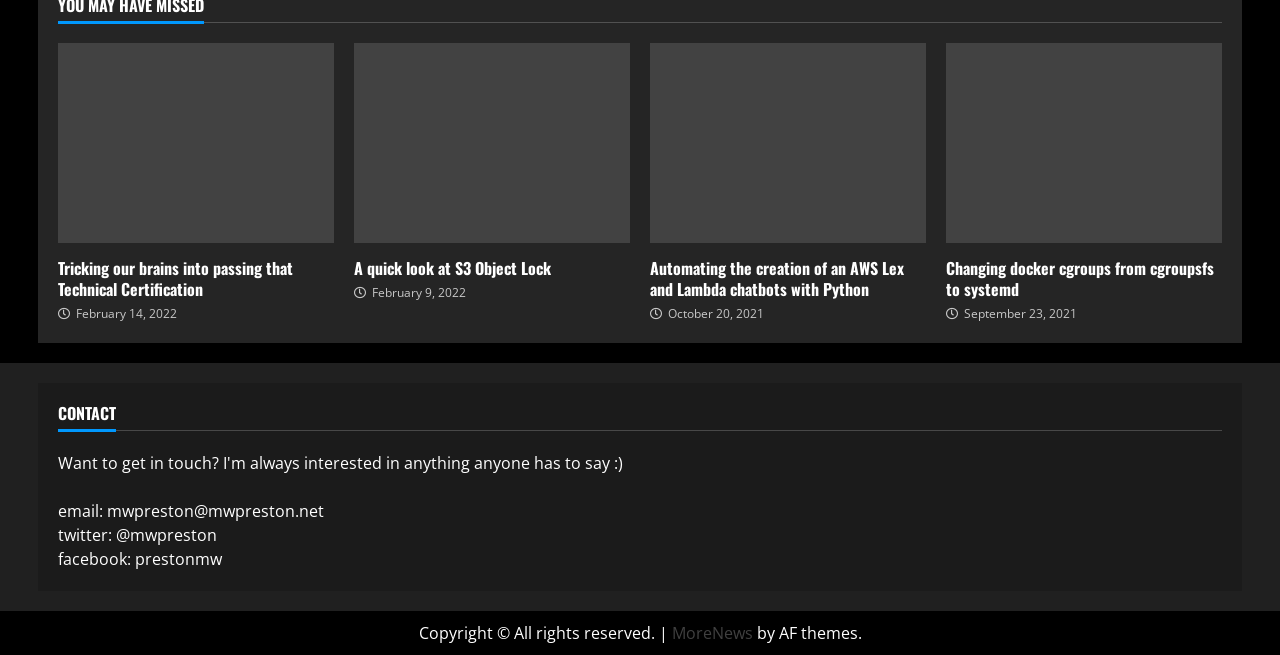Determine the bounding box coordinates of the clickable region to carry out the instruction: "Check the article 'Automating the creation of an AWS Lex and Lambda chatbots with Python'".

[0.508, 0.066, 0.723, 0.371]